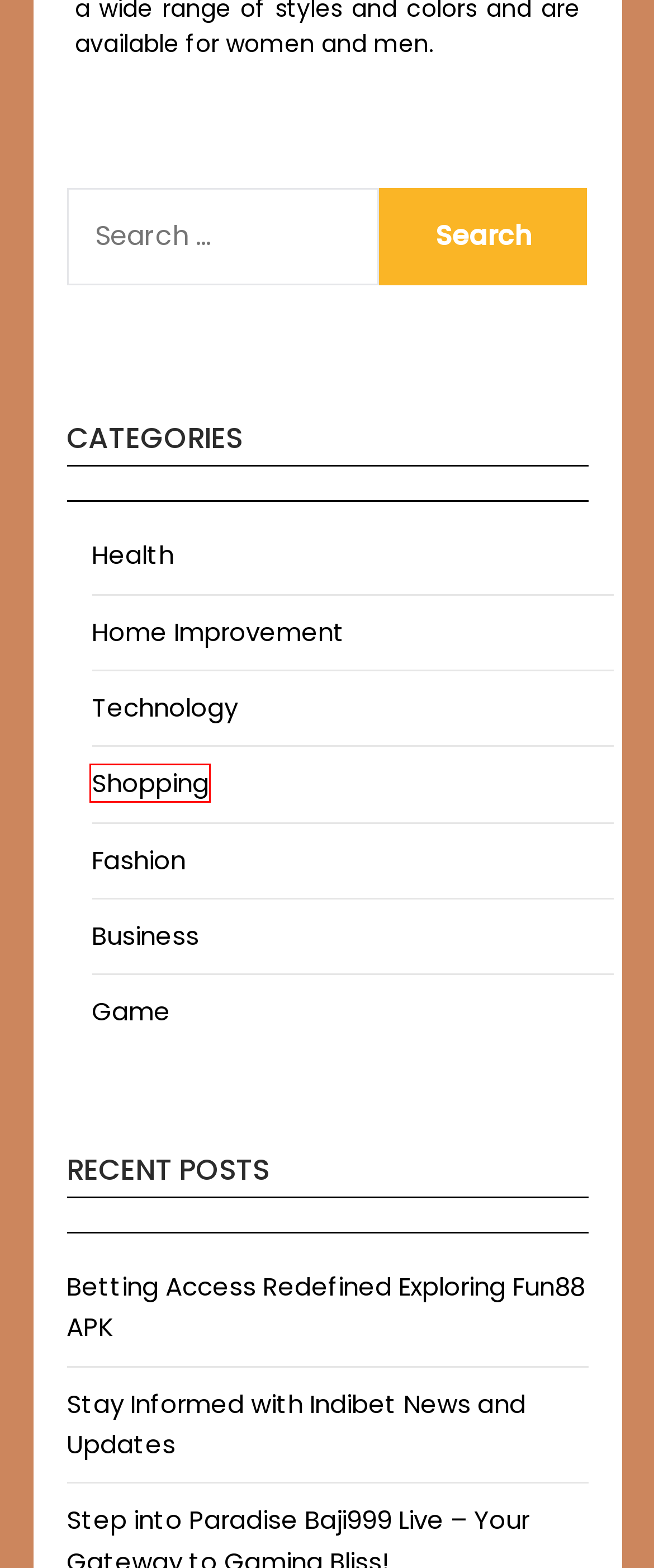Given a screenshot of a webpage with a red rectangle bounding box around a UI element, select the best matching webpage description for the new webpage that appears after clicking the highlighted element. The candidate descriptions are:
A. admin – Volvo Tommy
B. Fashion – Volvo Tommy
C. Health – Volvo Tommy
D. Shopping – Volvo Tommy
E. Home Improvement – Volvo Tommy
F. Game – Volvo Tommy
G. Stay Informed with Indibet News and Updates – Volvo Tommy
H. Business – Volvo Tommy

D